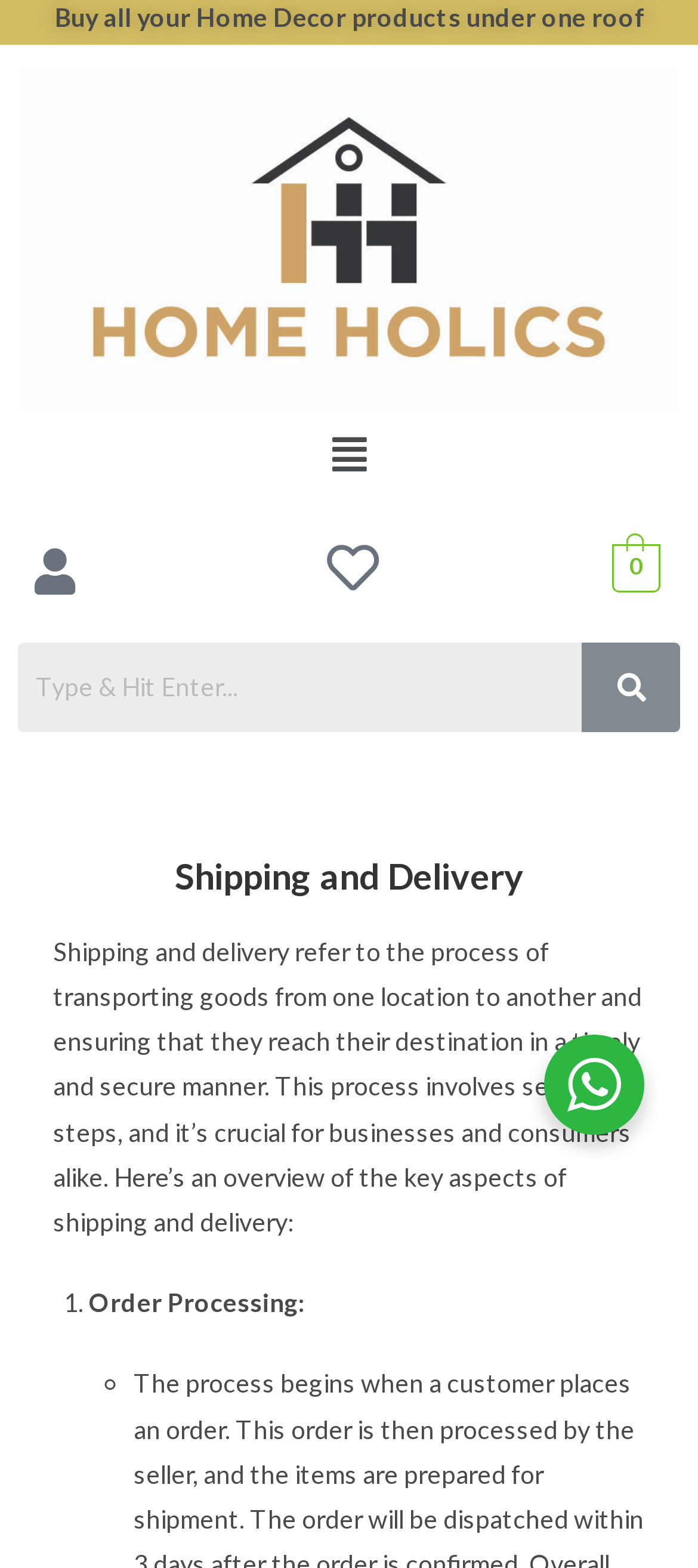Please give a one-word or short phrase response to the following question: 
How many links are present on the top section of the webpage?

4